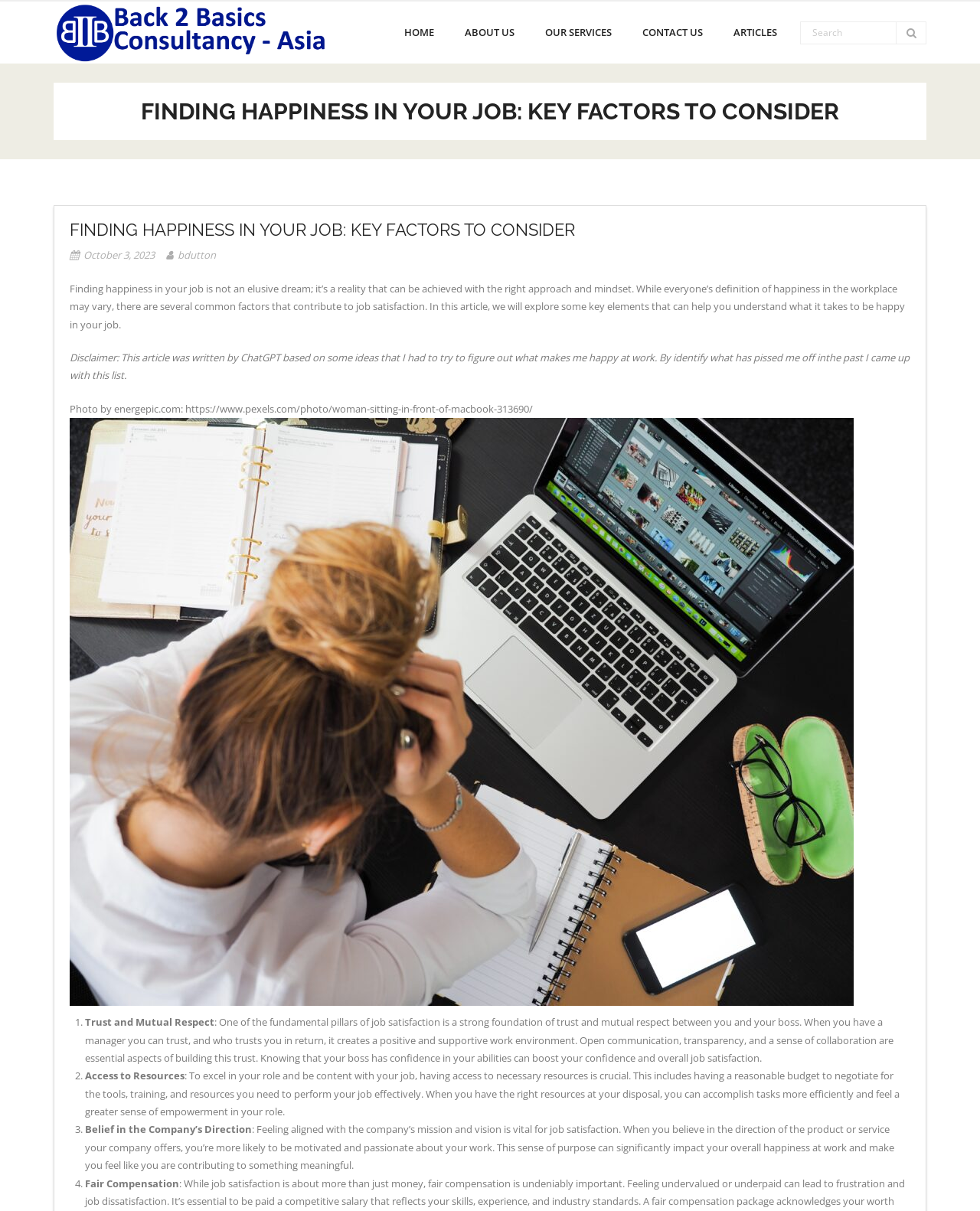Provide the bounding box coordinates of the HTML element this sentence describes: "name="name" placeholder="Name"". The bounding box coordinates consist of four float numbers between 0 and 1, i.e., [left, top, right, bottom].

None